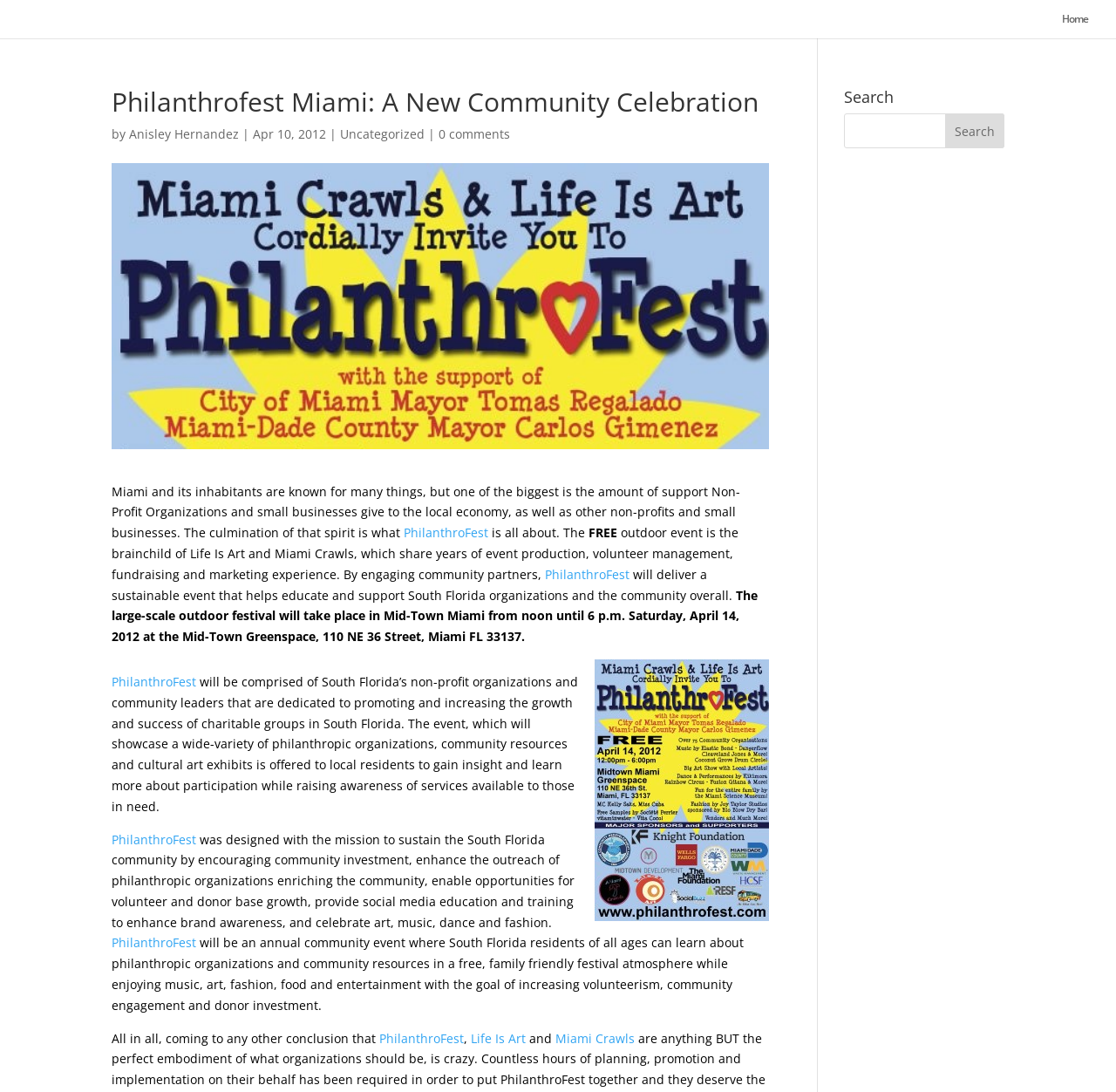Please locate the bounding box coordinates of the region I need to click to follow this instruction: "Read more about PhilanthroFest".

[0.362, 0.48, 0.441, 0.495]